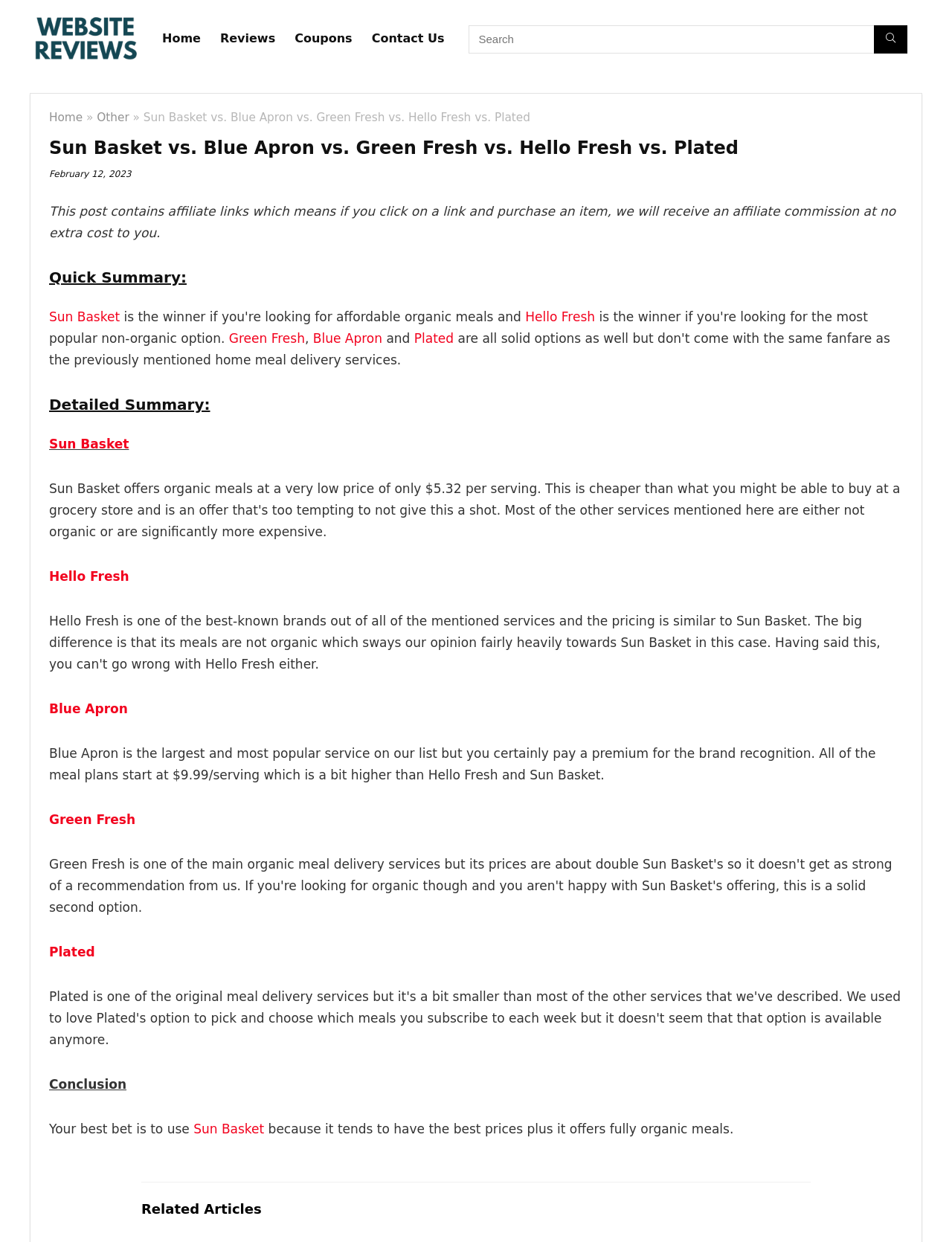Provide an in-depth caption for the contents of the webpage.

The webpage is a review and comparison of meal kit delivery services, specifically Sun Basket, Blue Apron, Green Fresh, Hello Fresh, and Plated. At the top of the page, there is a navigation menu with links to "WebsiteReviews", "Home", "Reviews", "Coupons", and "Contact Us". Next to the navigation menu, there is a search bar with a textbox and a search button.

Below the navigation menu, there is a large article section that takes up most of the page. The article has a heading that matches the title of the webpage, "Sun Basket vs. Blue Apron vs. Green Fresh vs. Hello Fresh vs. Plated". Below the heading, there is a date "February 12, 2023" and a disclaimer about affiliate links.

The article is divided into three sections: "Quick Summary", "Detailed Summary", and "Conclusion". In the "Quick Summary" section, there are links to each of the meal kit delivery services being compared. In the "Detailed Summary" section, there are more links to each service, along with a brief description of Blue Apron's pricing. The "Conclusion" section summarizes the comparison and recommends Sun Basket as the best option due to its prices and fully organic meals.

At the very bottom of the page, there is a section labeled "Related Articles".